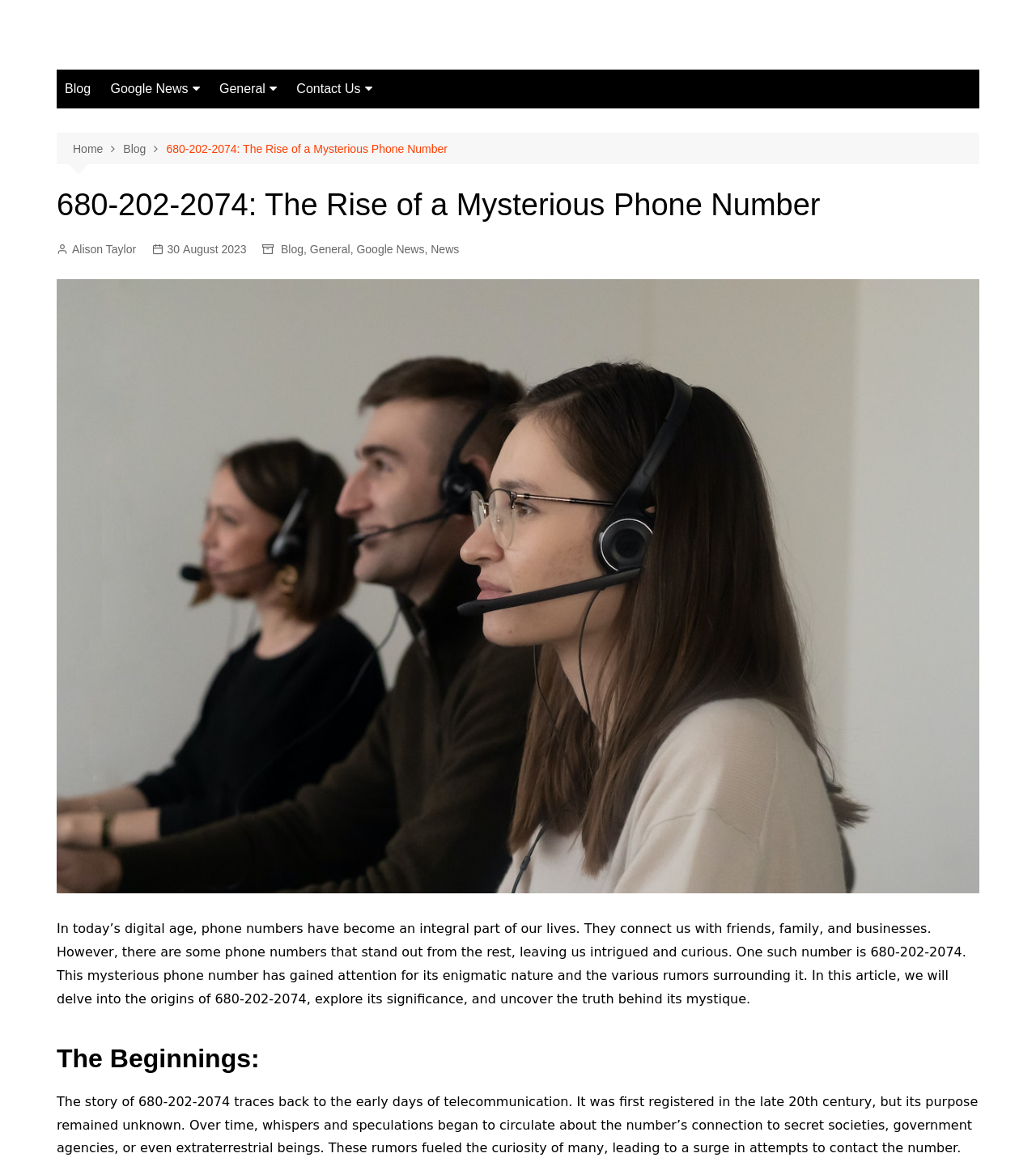Locate the bounding box coordinates of the segment that needs to be clicked to meet this instruction: "Visit the 'Contact Us' page".

[0.278, 0.059, 0.367, 0.093]